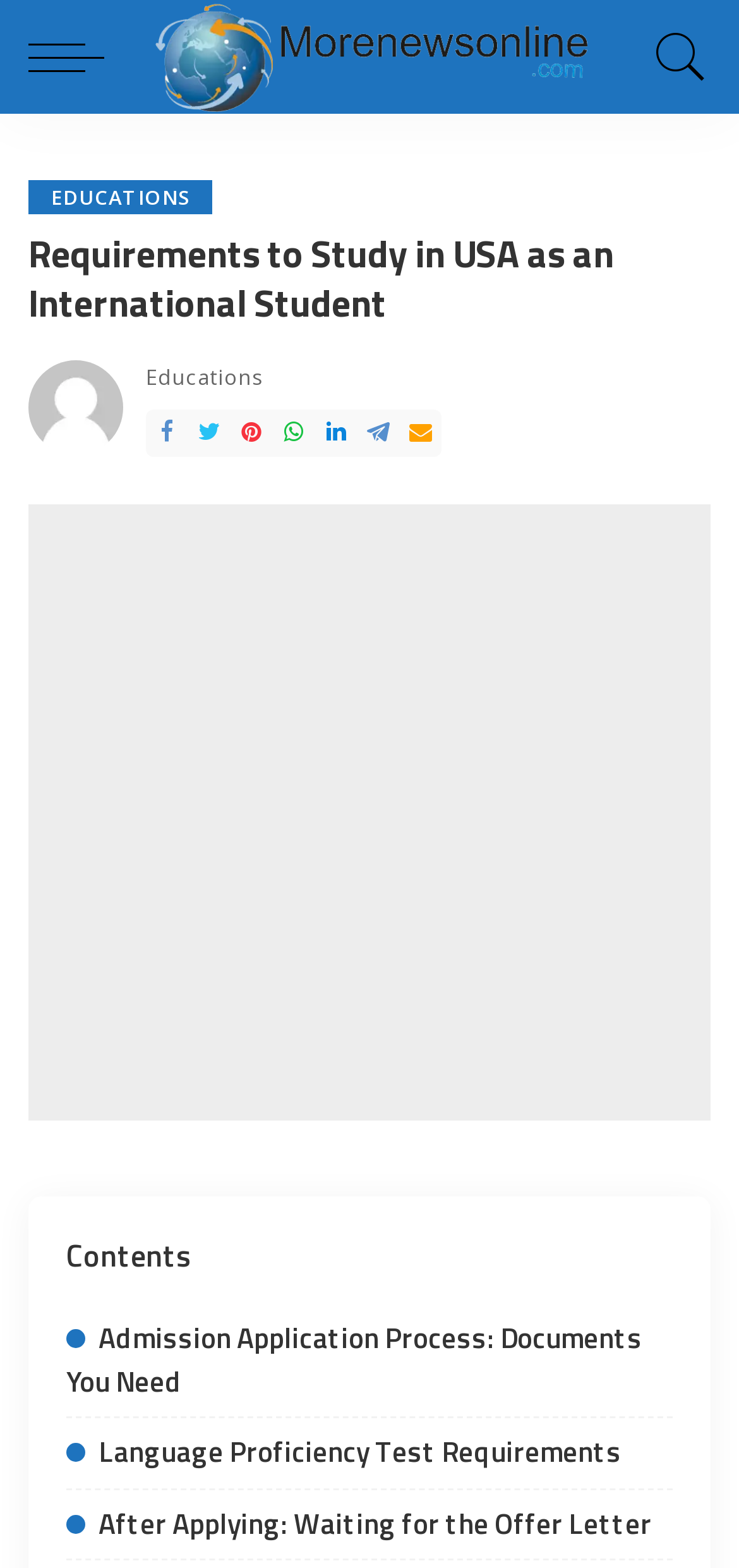Extract the bounding box coordinates for the UI element described by the text: "Language Proficiency Test Requirements". The coordinates should be in the form of [left, top, right, bottom] with values between 0 and 1.

[0.09, 0.912, 0.841, 0.94]